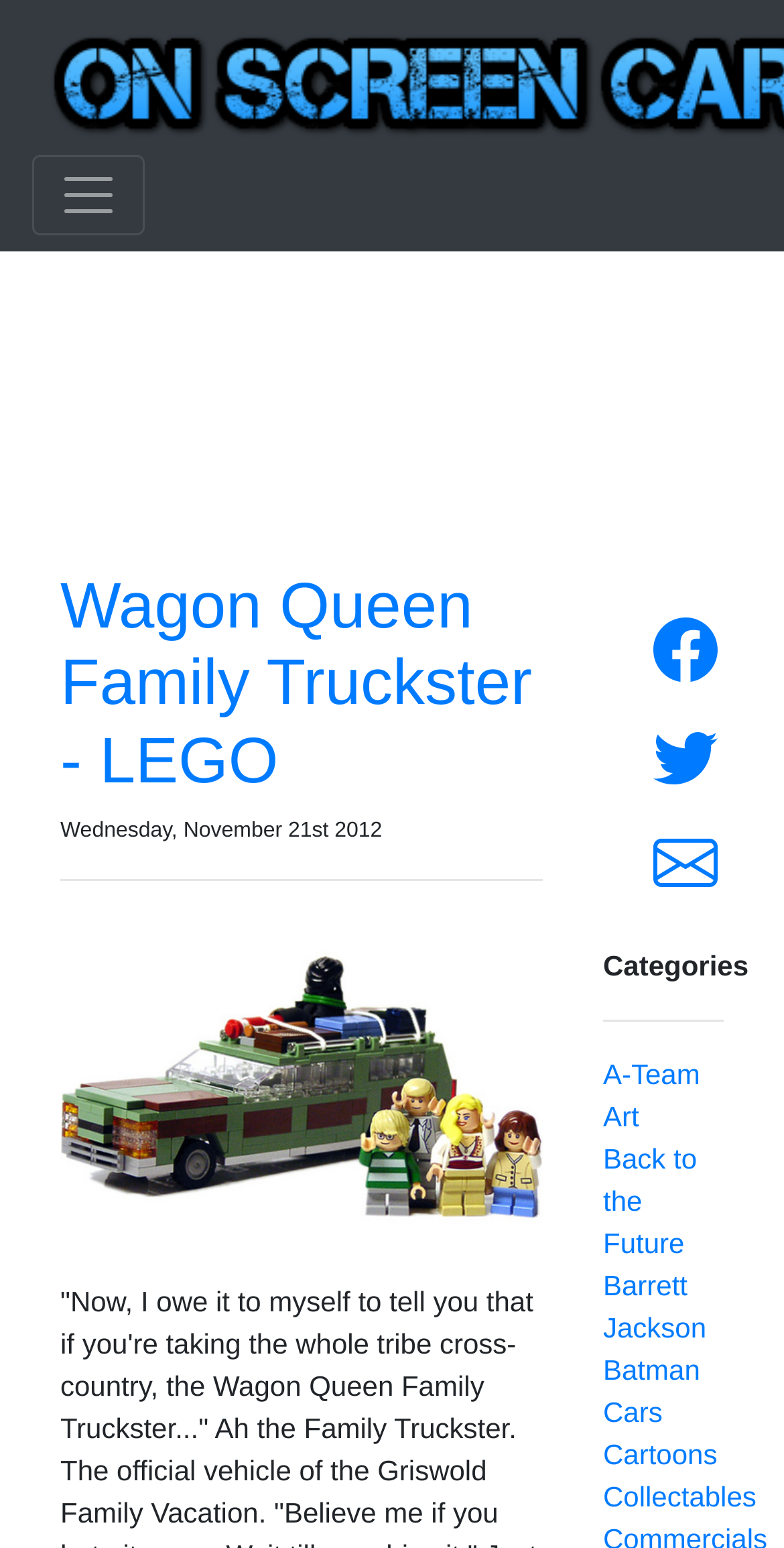What is the date mentioned on the webpage?
Please answer the question as detailed as possible.

The webpage has a StaticText element with the text 'Wednesday, November 21st 2012' which suggests that this is the date mentioned on the webpage.